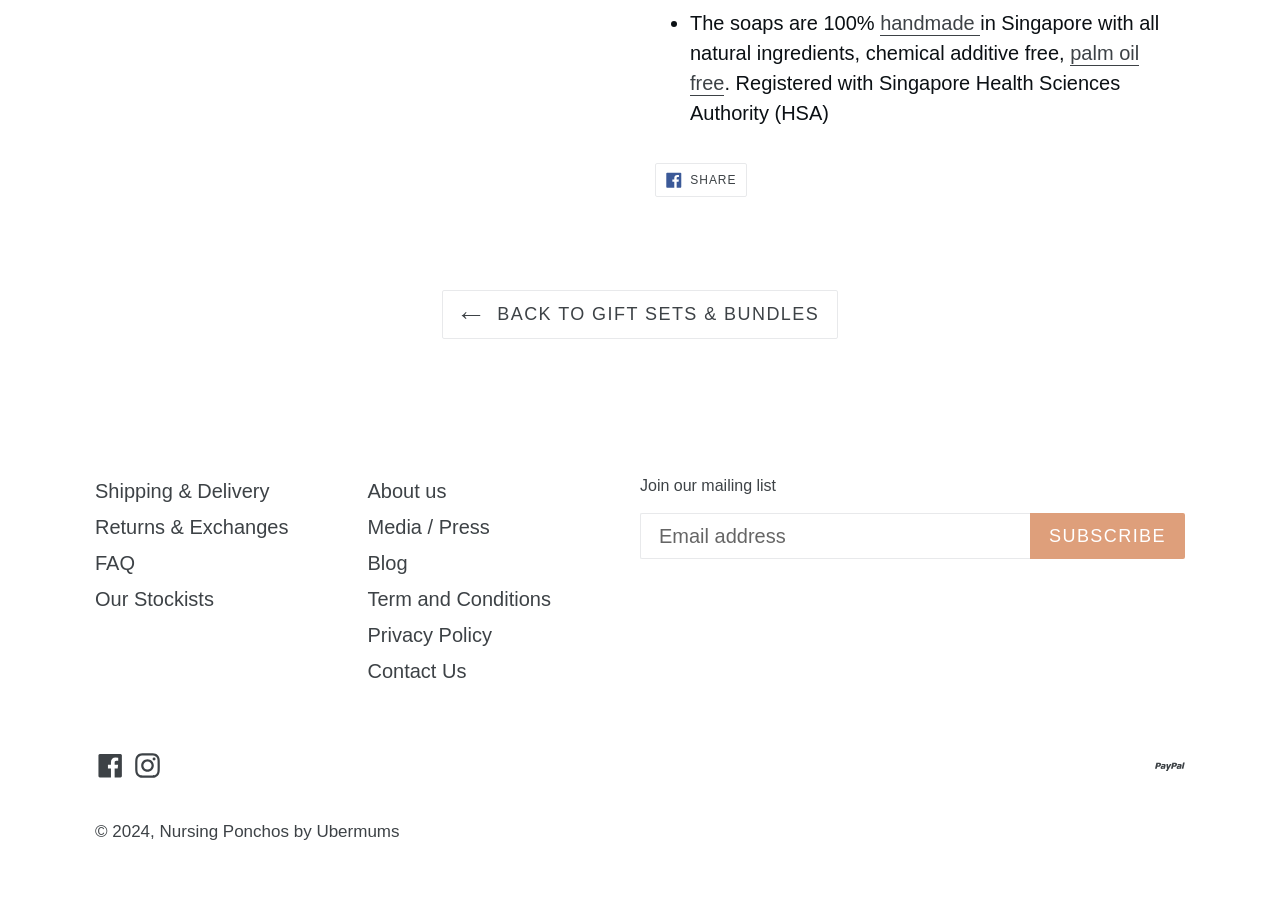Answer this question in one word or a short phrase: How can I contact the website owner?

Contact Us